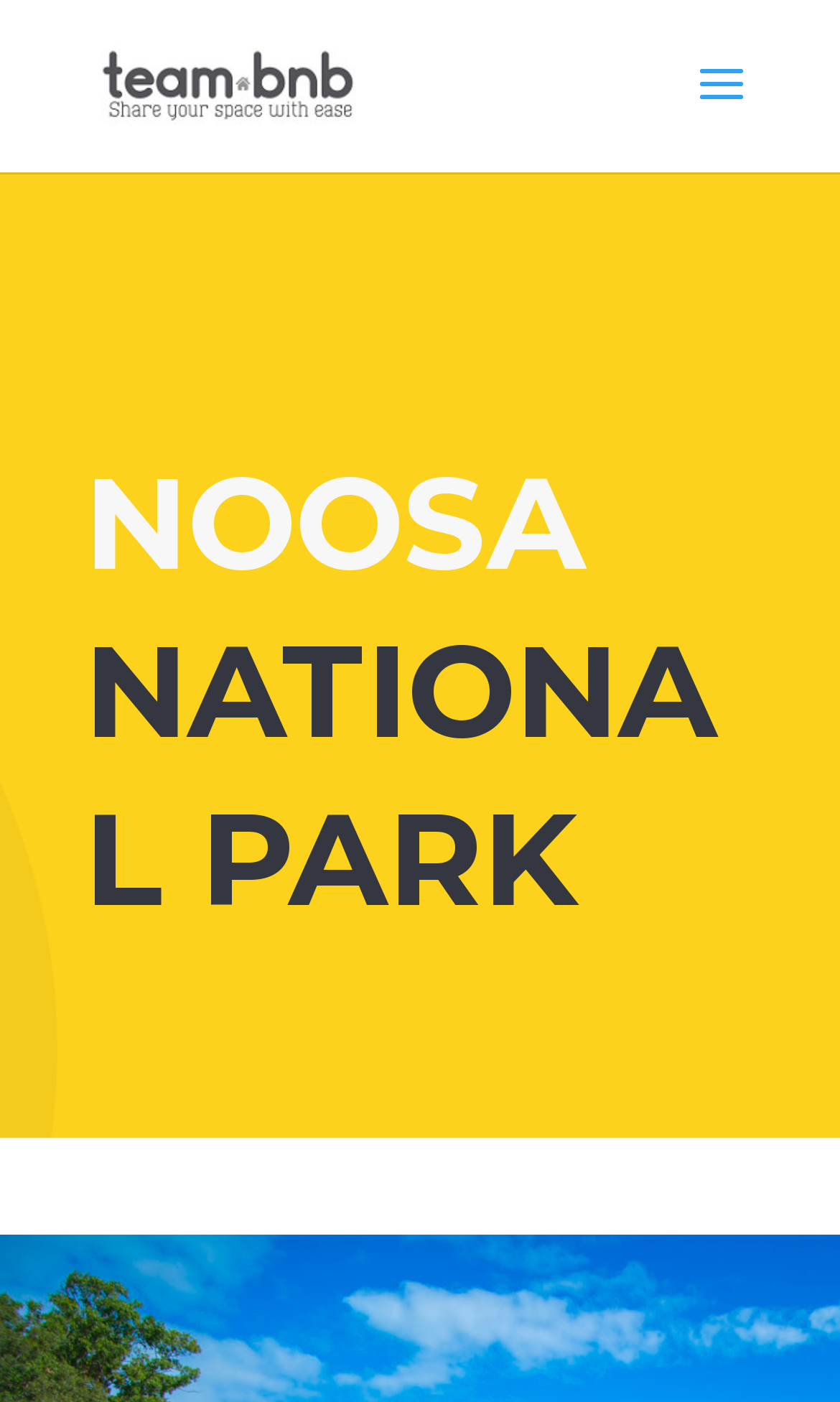Determine the heading of the webpage and extract its text content.

NOOSA 
NATIONAL PARK